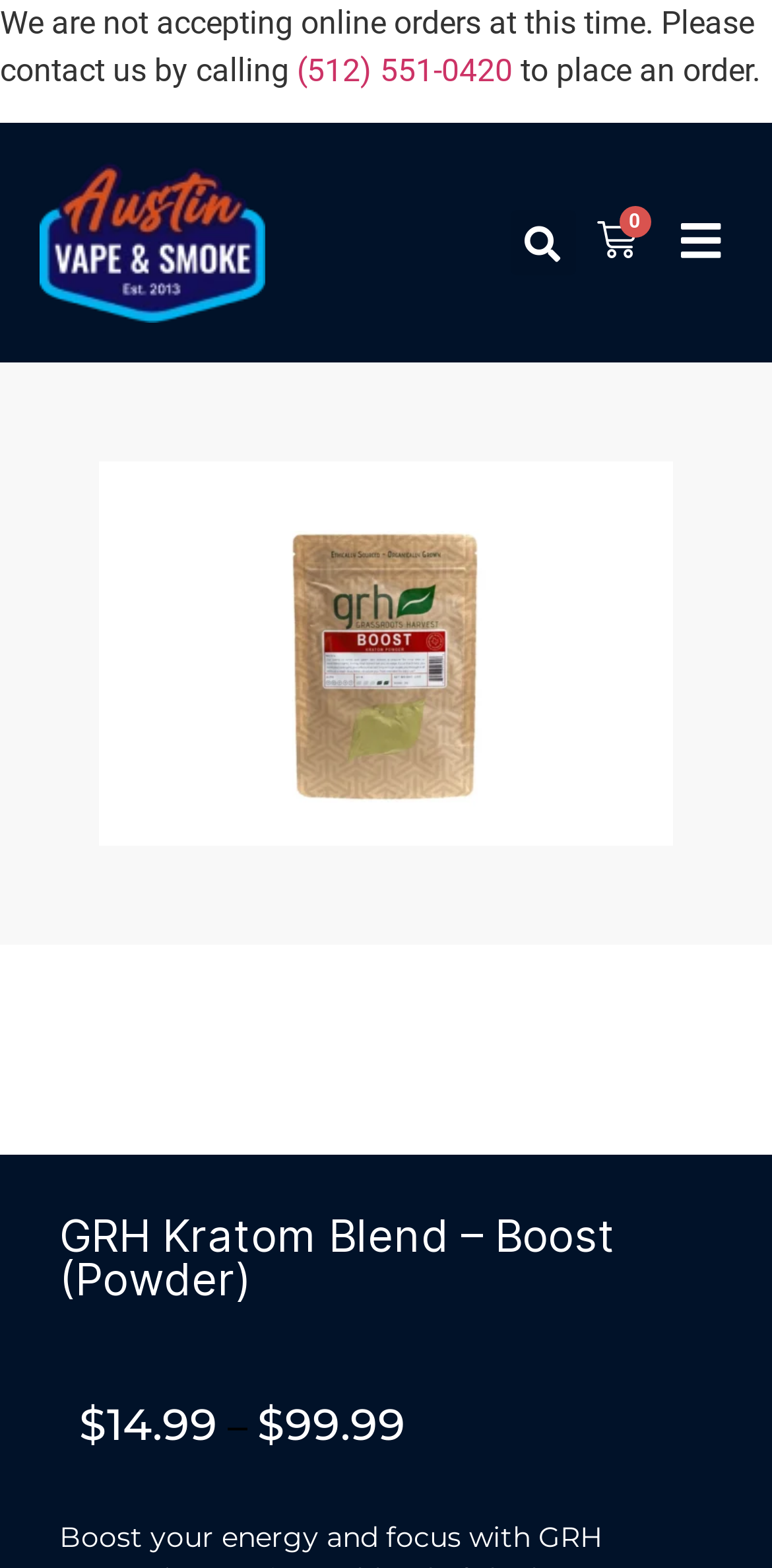Provide your answer in one word or a succinct phrase for the question: 
What is the name of the product being sold?

GRH Kratom Blend – Boost (Powder)